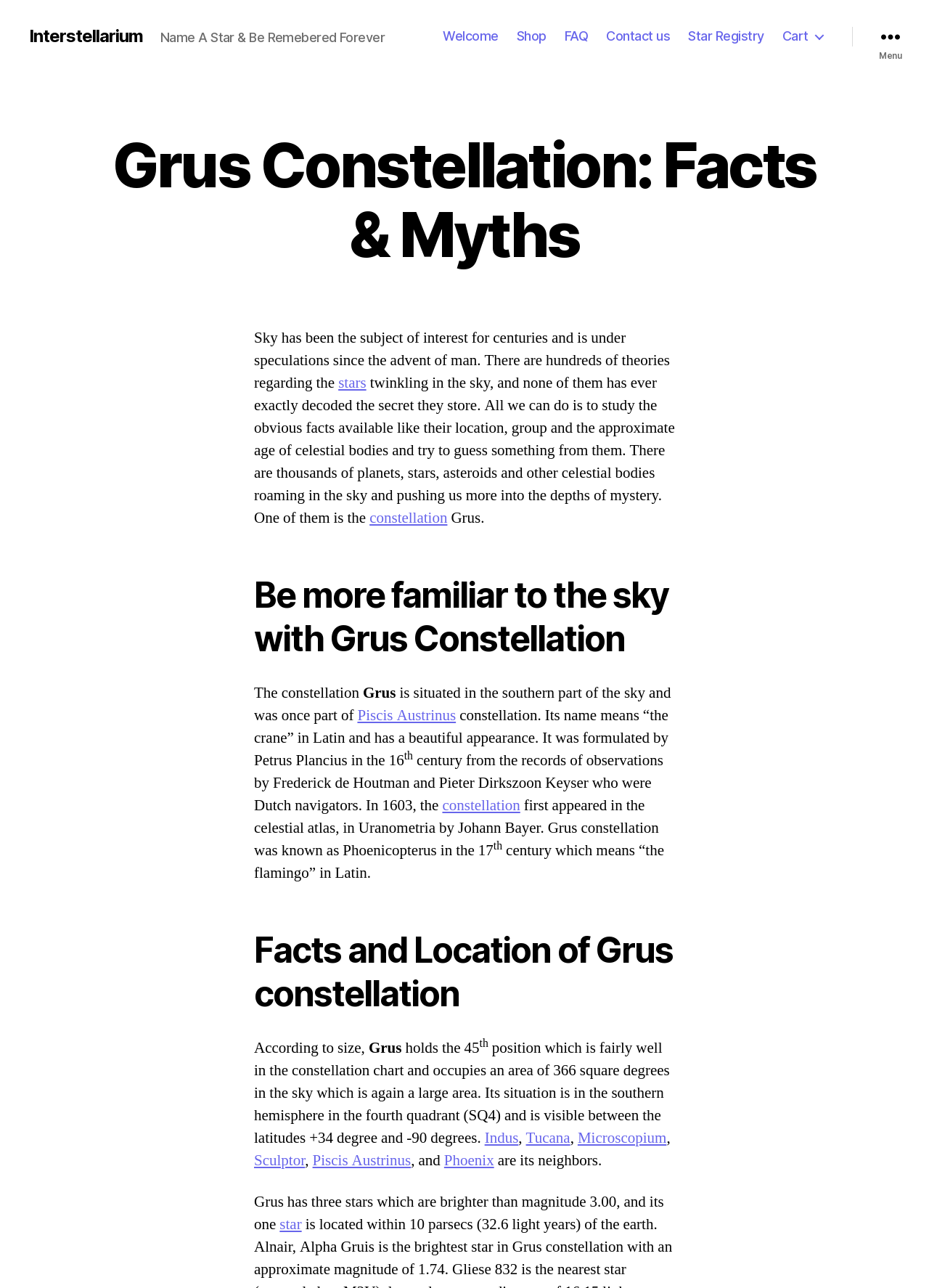Determine the bounding box coordinates for the region that must be clicked to execute the following instruction: "Click on Weight Loss Tips".

None